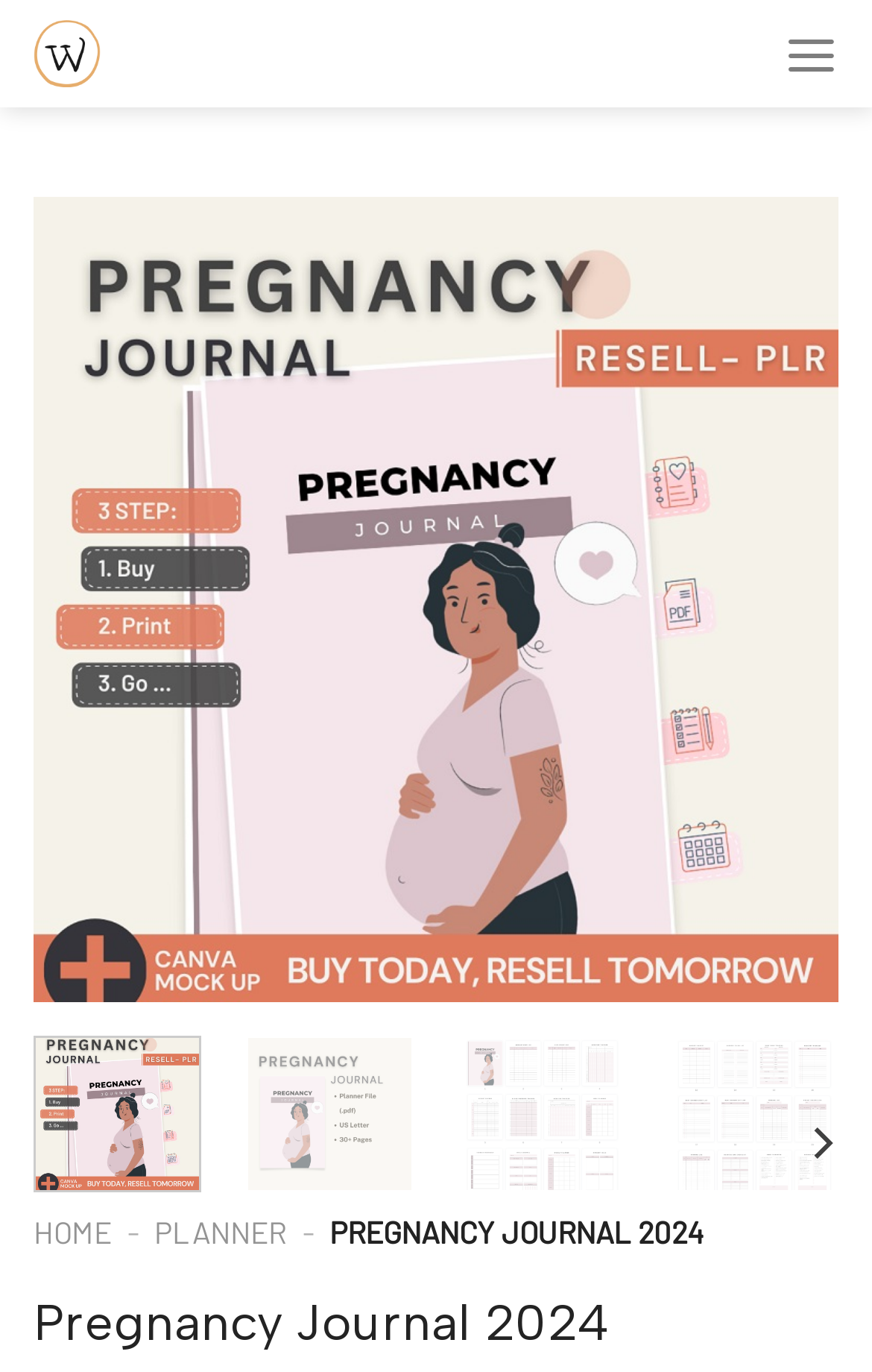Respond with a single word or phrase:
What is the name of the product?

Pregnancy Journal 2024